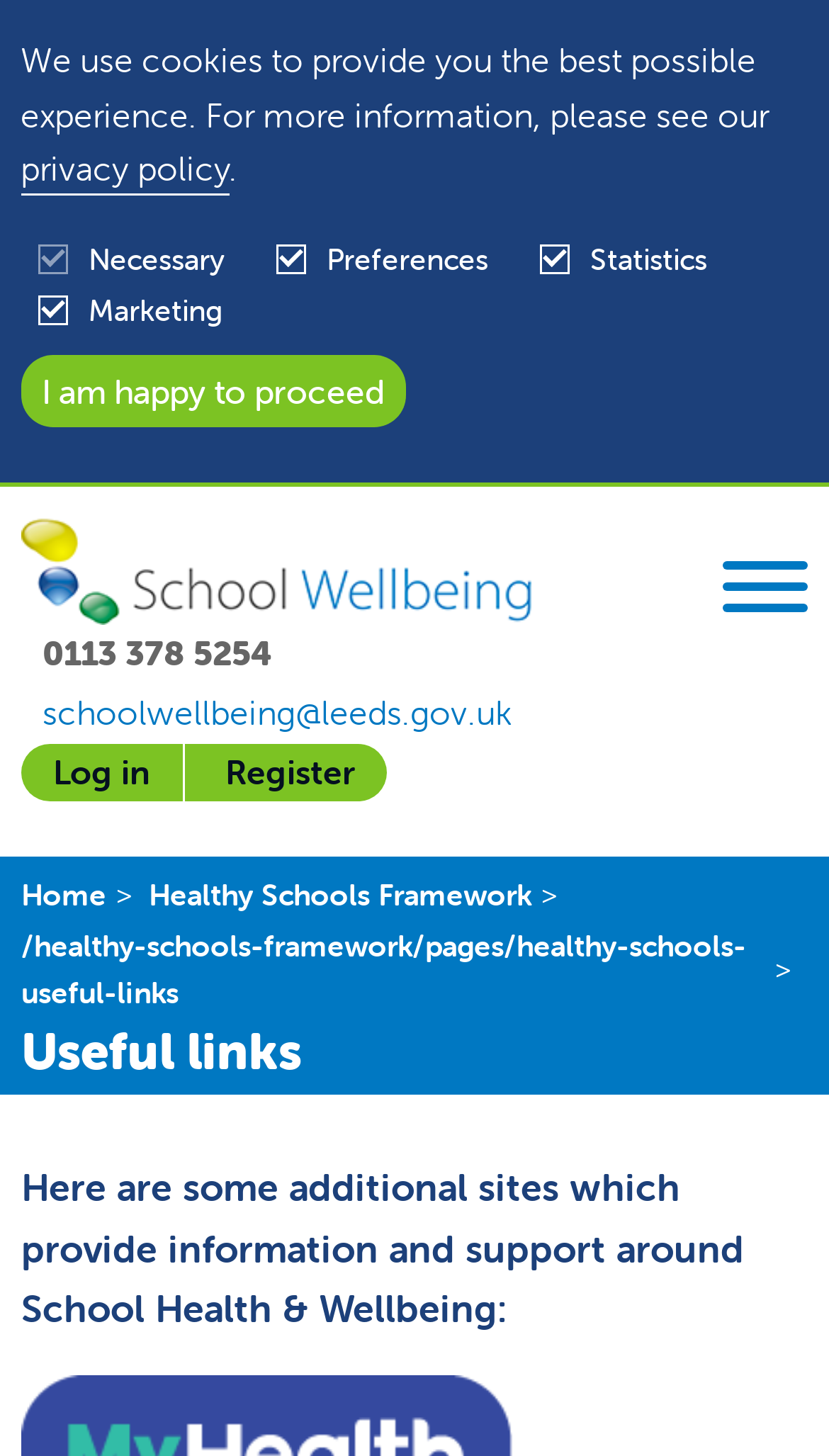Please identify the bounding box coordinates of the element on the webpage that should be clicked to follow this instruction: "Click the 'I am happy to proceed' button". The bounding box coordinates should be given as four float numbers between 0 and 1, formatted as [left, top, right, bottom].

[0.025, 0.243, 0.489, 0.293]